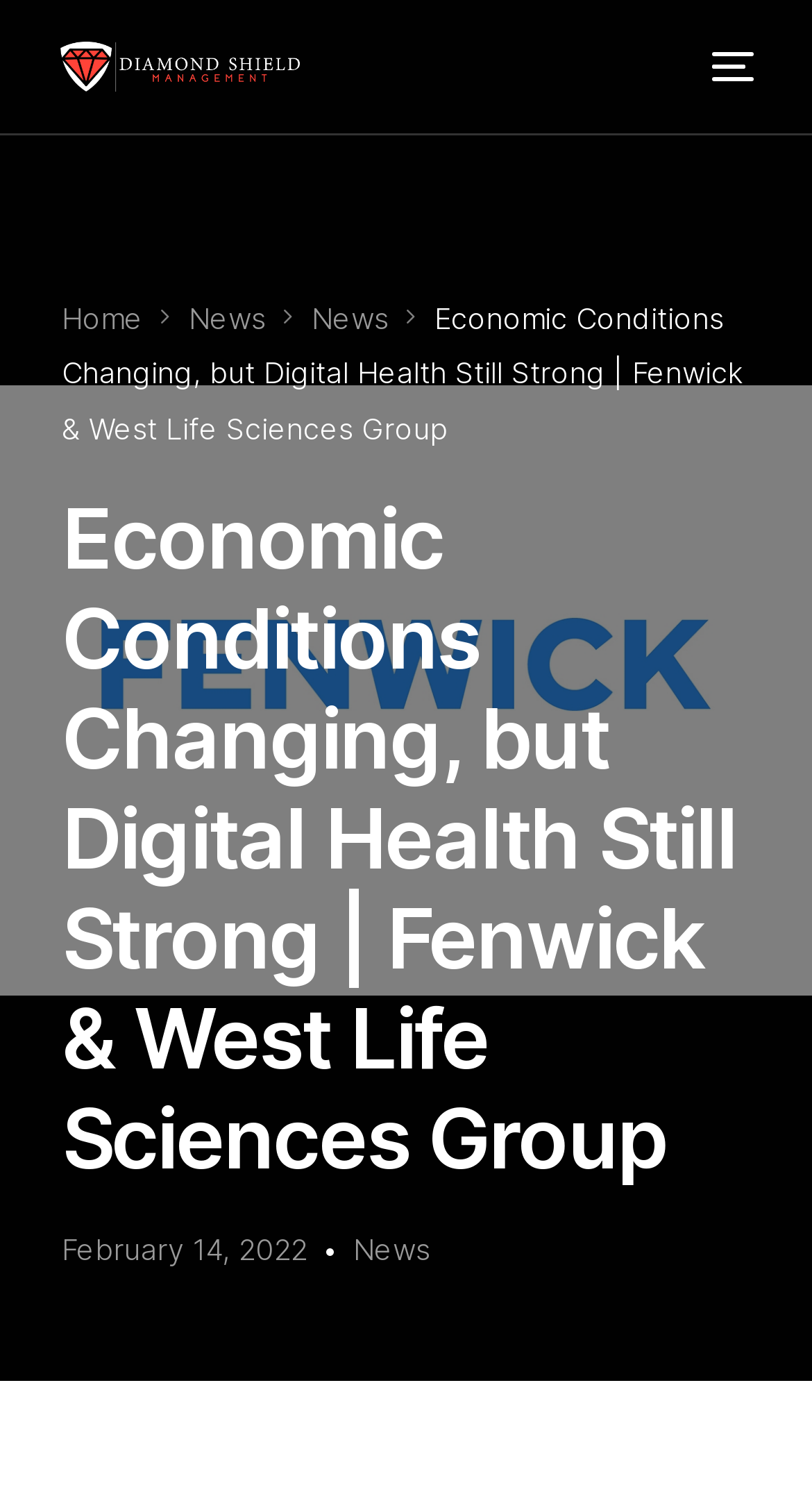Based on the image, please respond to the question with as much detail as possible:
How many social media links are present?

I counted the number of social media links by looking at the links with text 'Facebook' and 'Tweeter' located at the coordinates [0.356, 0.732, 0.5, 0.767] and [0.5, 0.732, 0.644, 0.767] respectively.